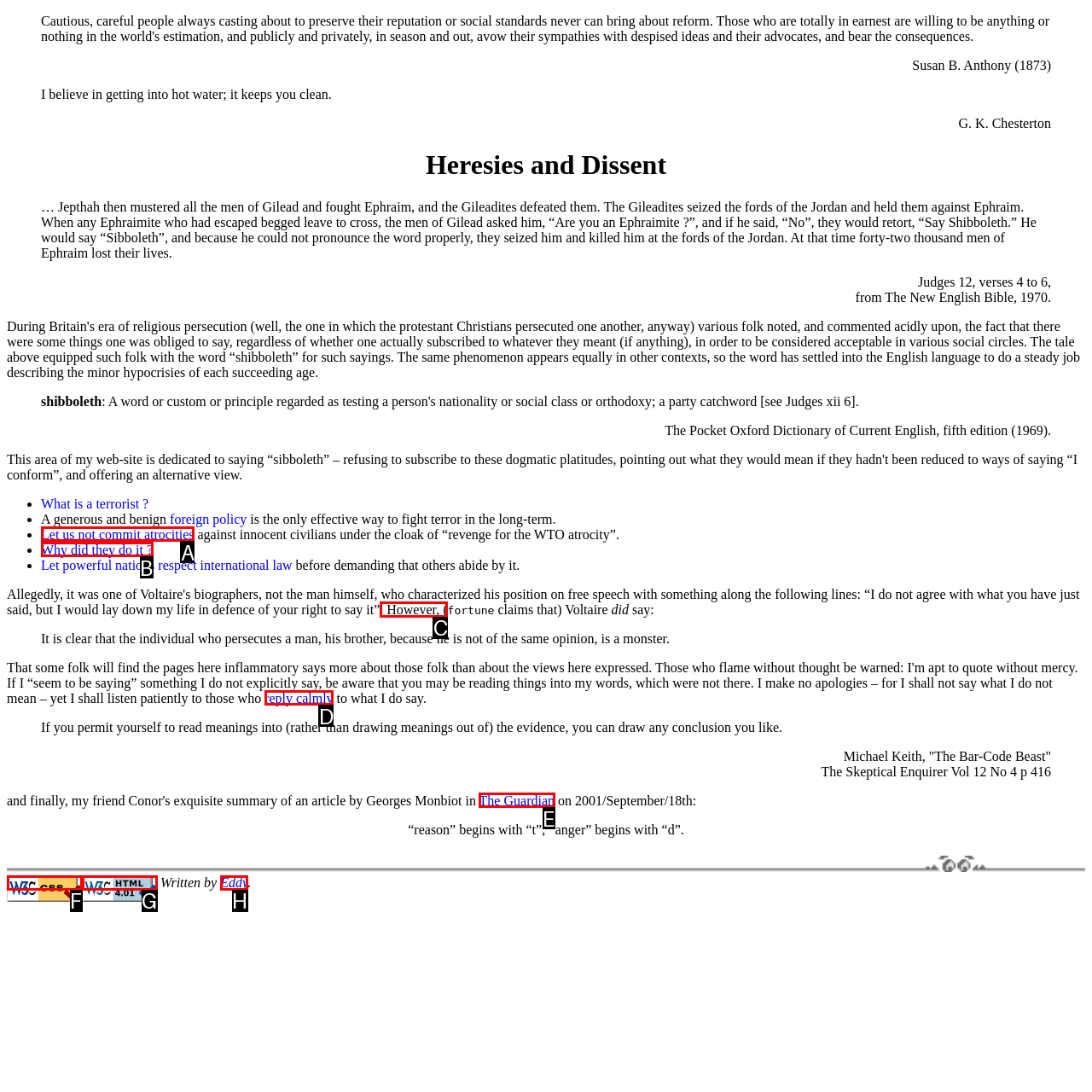Select the HTML element that needs to be clicked to perform the task: read the quote from Voltaire. Reply with the letter of the chosen option.

C